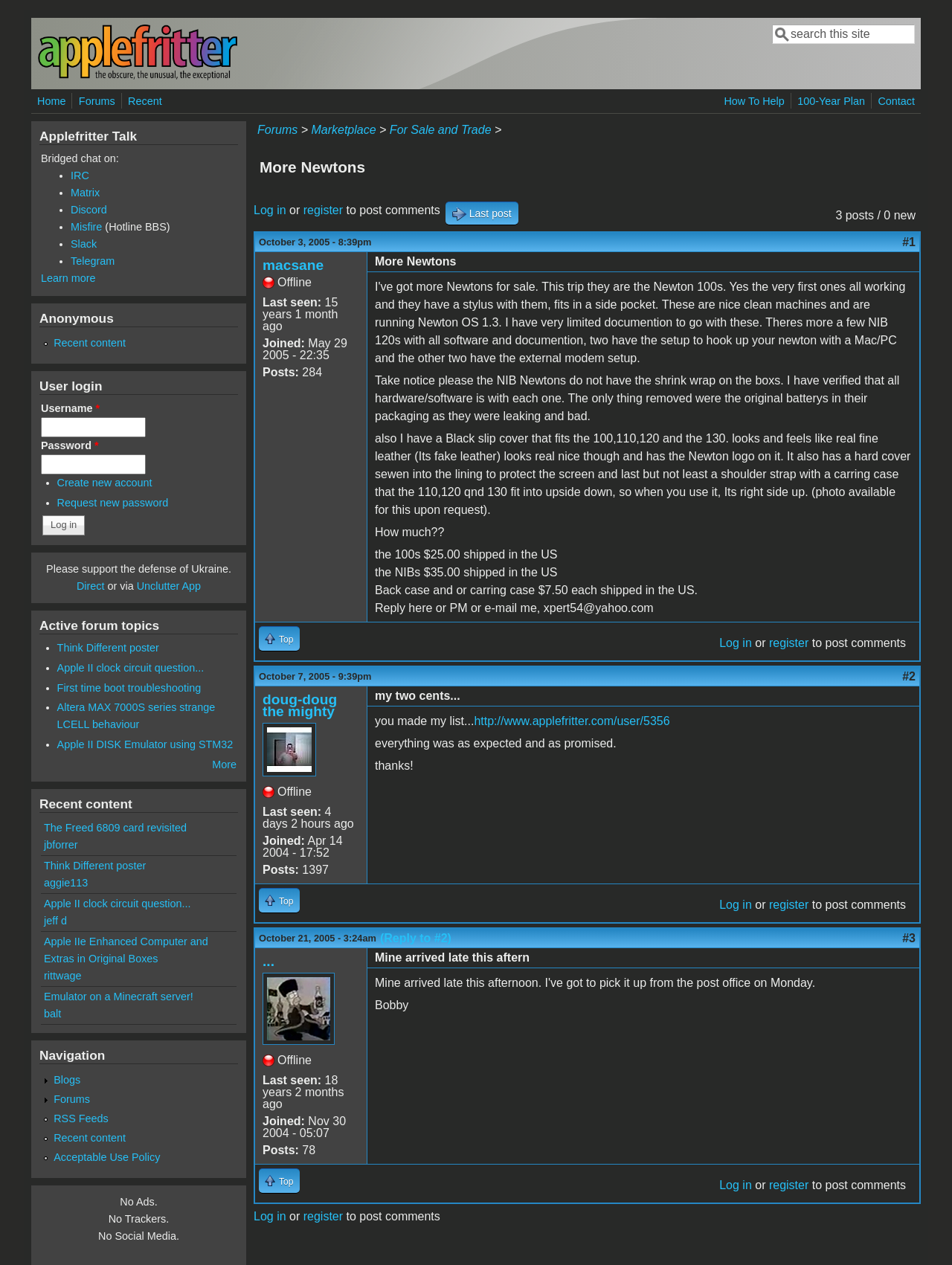Please identify the bounding box coordinates of the area I need to click to accomplish the following instruction: "Search for something".

[0.811, 0.019, 0.961, 0.035]